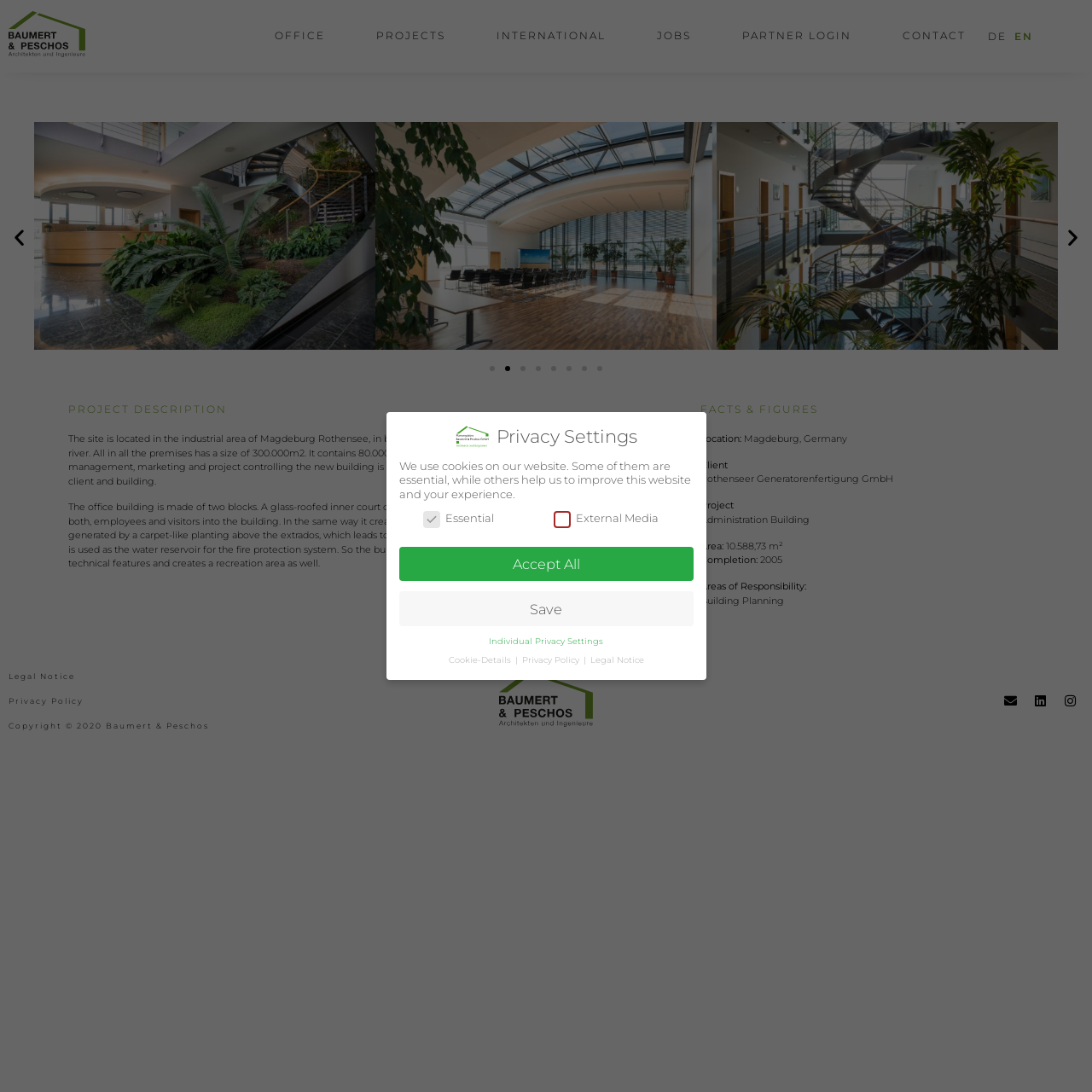Locate the coordinates of the bounding box for the clickable region that fulfills this instruction: "View legal notice".

[0.008, 0.615, 0.069, 0.623]